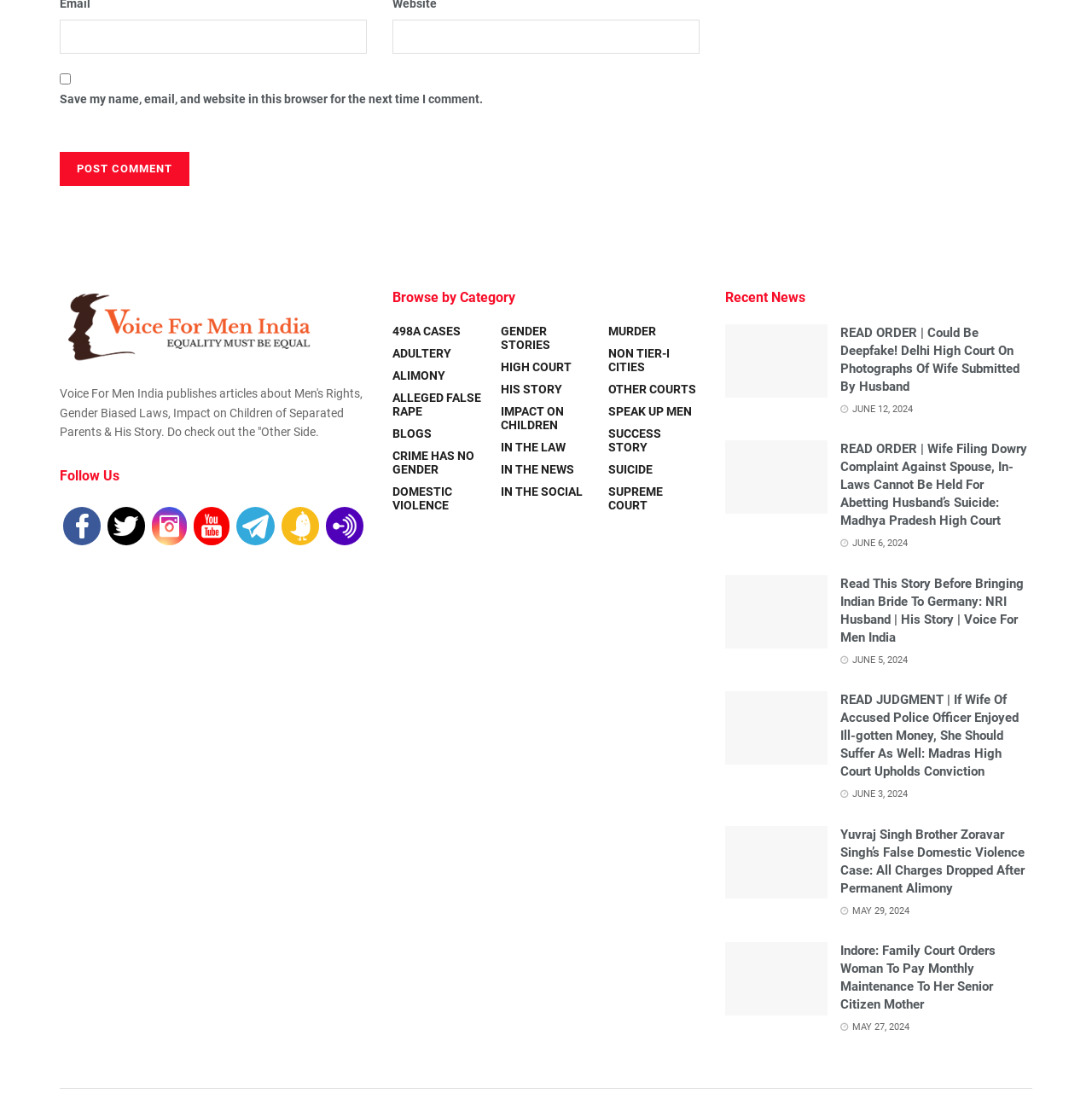Provide the bounding box coordinates of the HTML element described by the text: "CRIME HAS NO GENDER".

[0.359, 0.4, 0.443, 0.425]